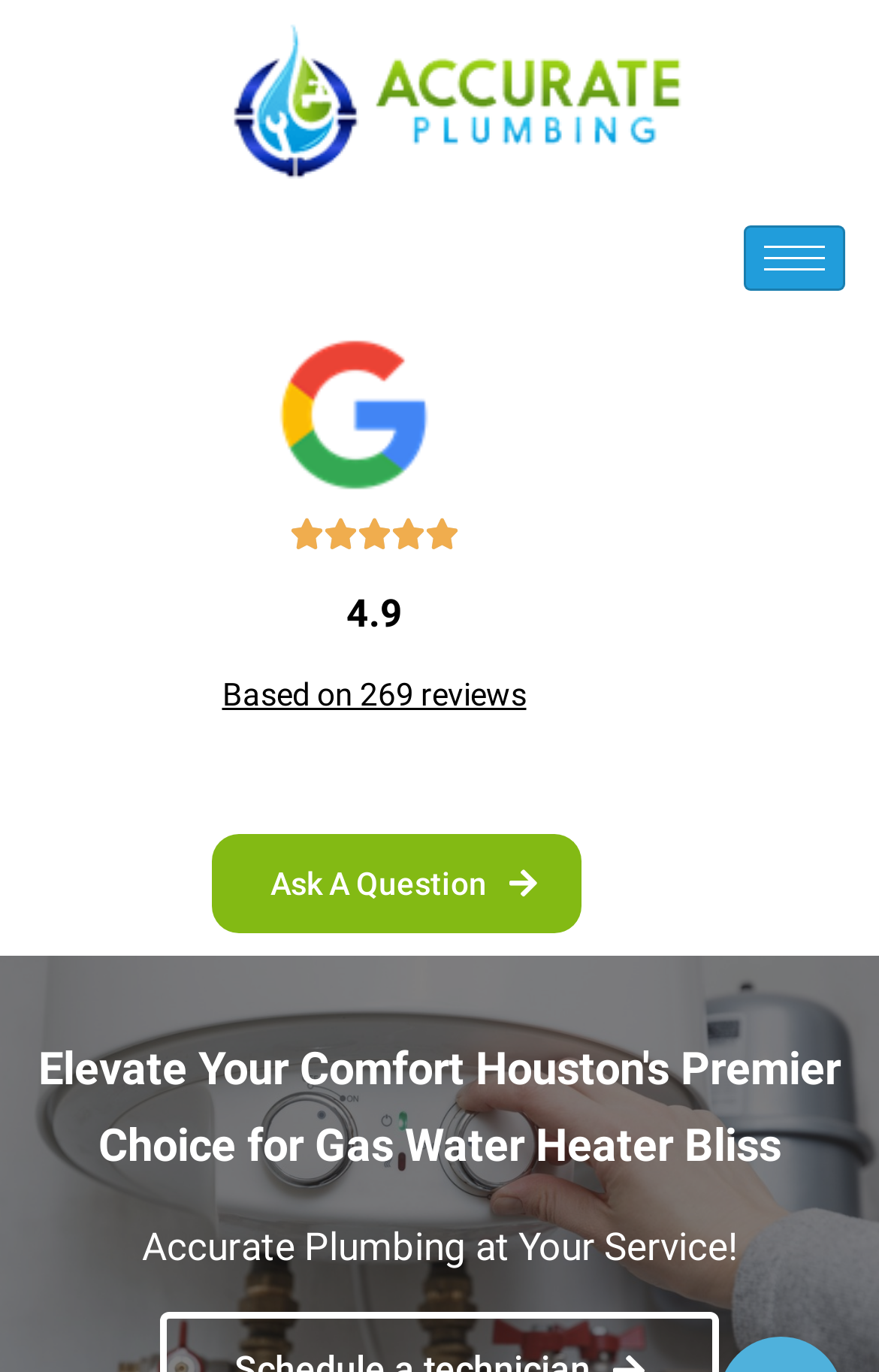Return the bounding box coordinates of the UI element that corresponds to this description: "Based on 269 reviews". The coordinates must be given as four float numbers in the range of 0 and 1, [left, top, right, bottom].

[0.253, 0.493, 0.599, 0.519]